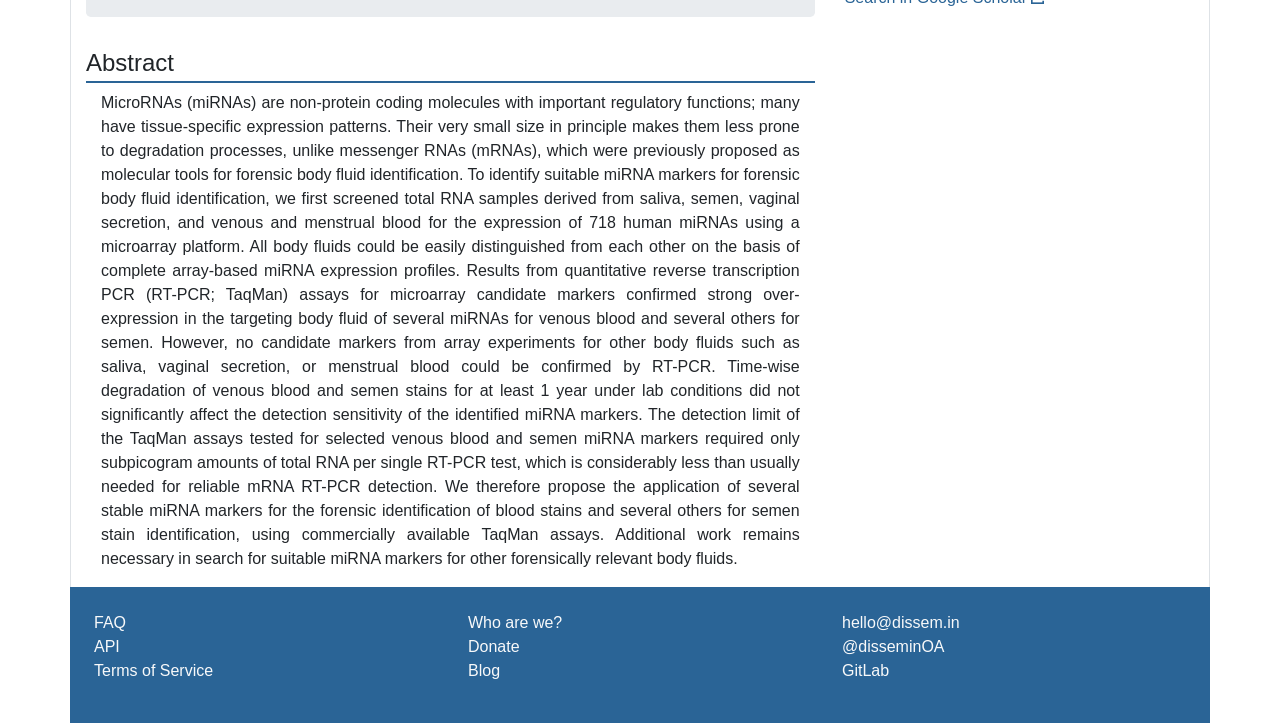Extract the bounding box coordinates for the described element: "GitLab". The coordinates should be represented as four float numbers between 0 and 1: [left, top, right, bottom].

[0.658, 0.916, 0.695, 0.94]